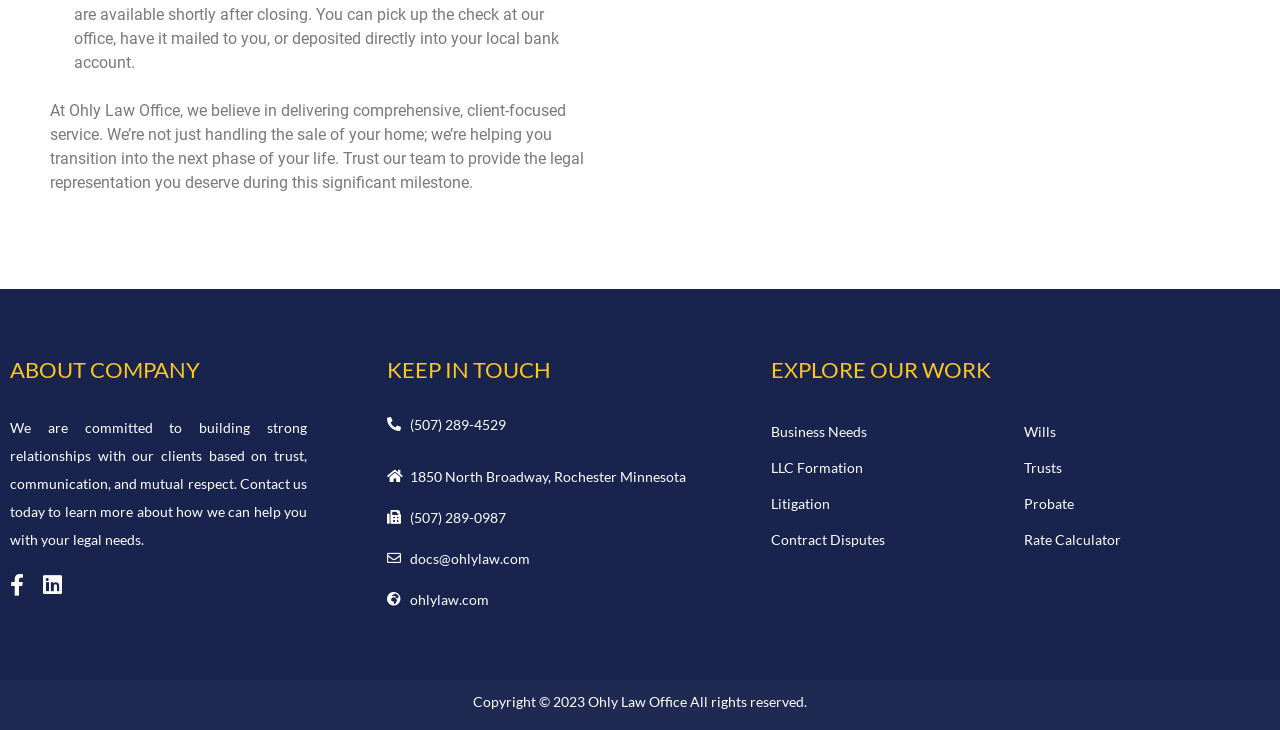Given the element description: "(507) 289-4529", predict the bounding box coordinates of this UI element. The coordinates must be four float numbers between 0 and 1, given as [left, top, right, bottom].

[0.302, 0.566, 0.587, 0.595]